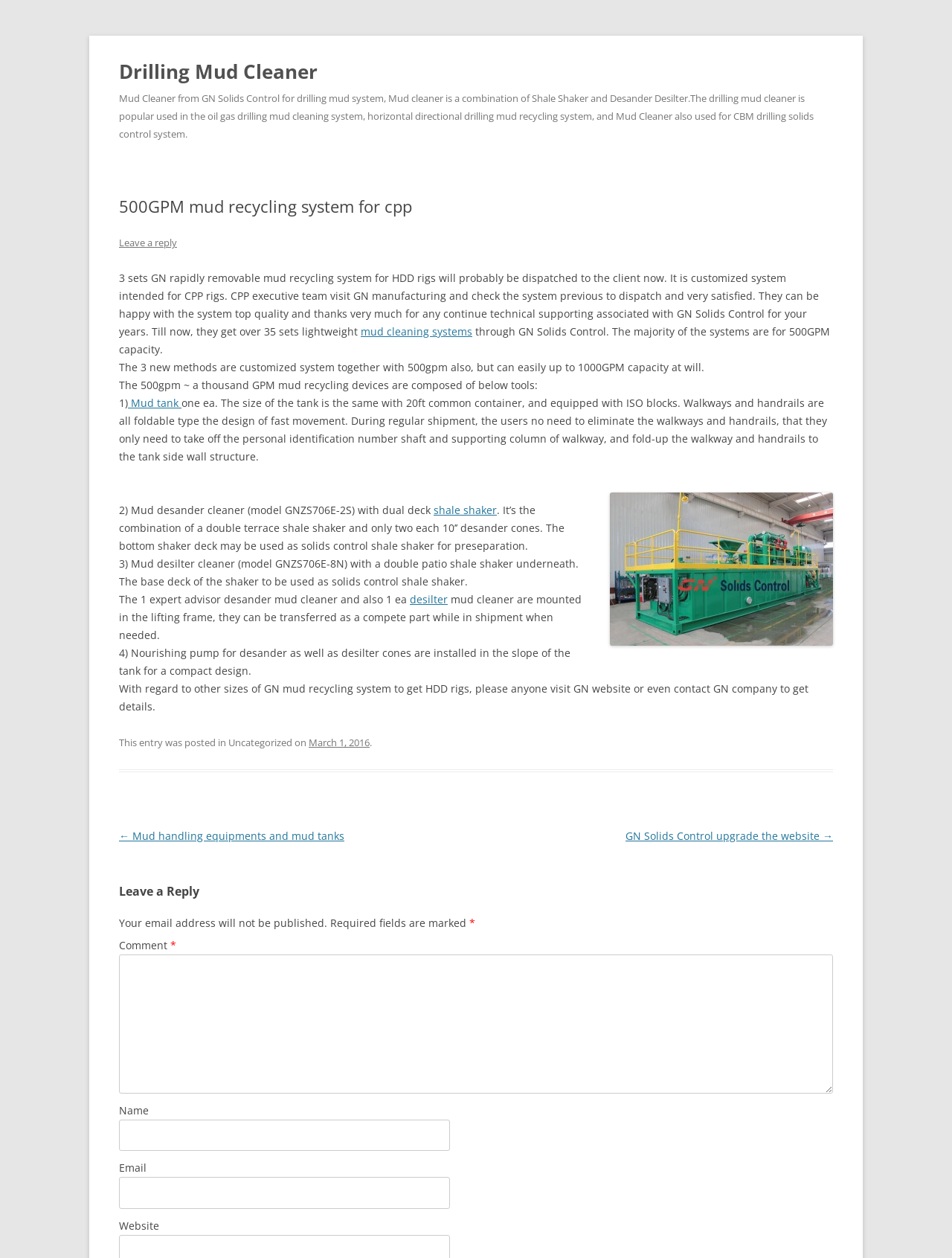What is the capacity of the mud recycling system?
Give a detailed explanation using the information visible in the image.

The capacity of the mud recycling system is mentioned in the heading '500GPM mud recycling system for cpp' and also in the text 'The 3 new methods are customized system together with 500gpm also, but can easily up to 1000GPM capacity at will.'